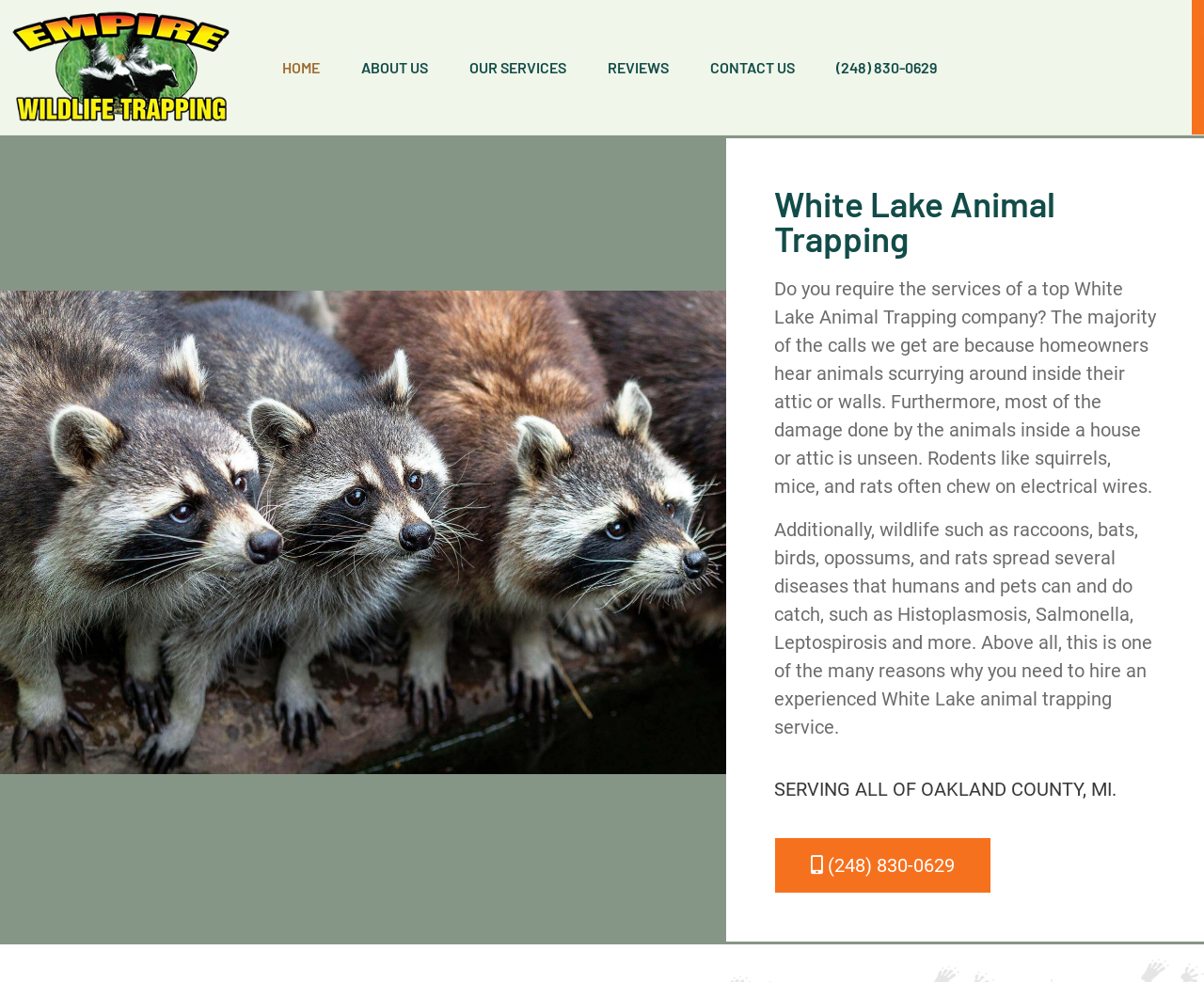What services does the company provide?
Utilize the information in the image to give a detailed answer to the question.

The company provides animal control and trapping services, as mentioned in the meta description and the 'OUR SERVICES' link on the top navigation bar. The services include raccoon removal, groundhog trapping, and more.